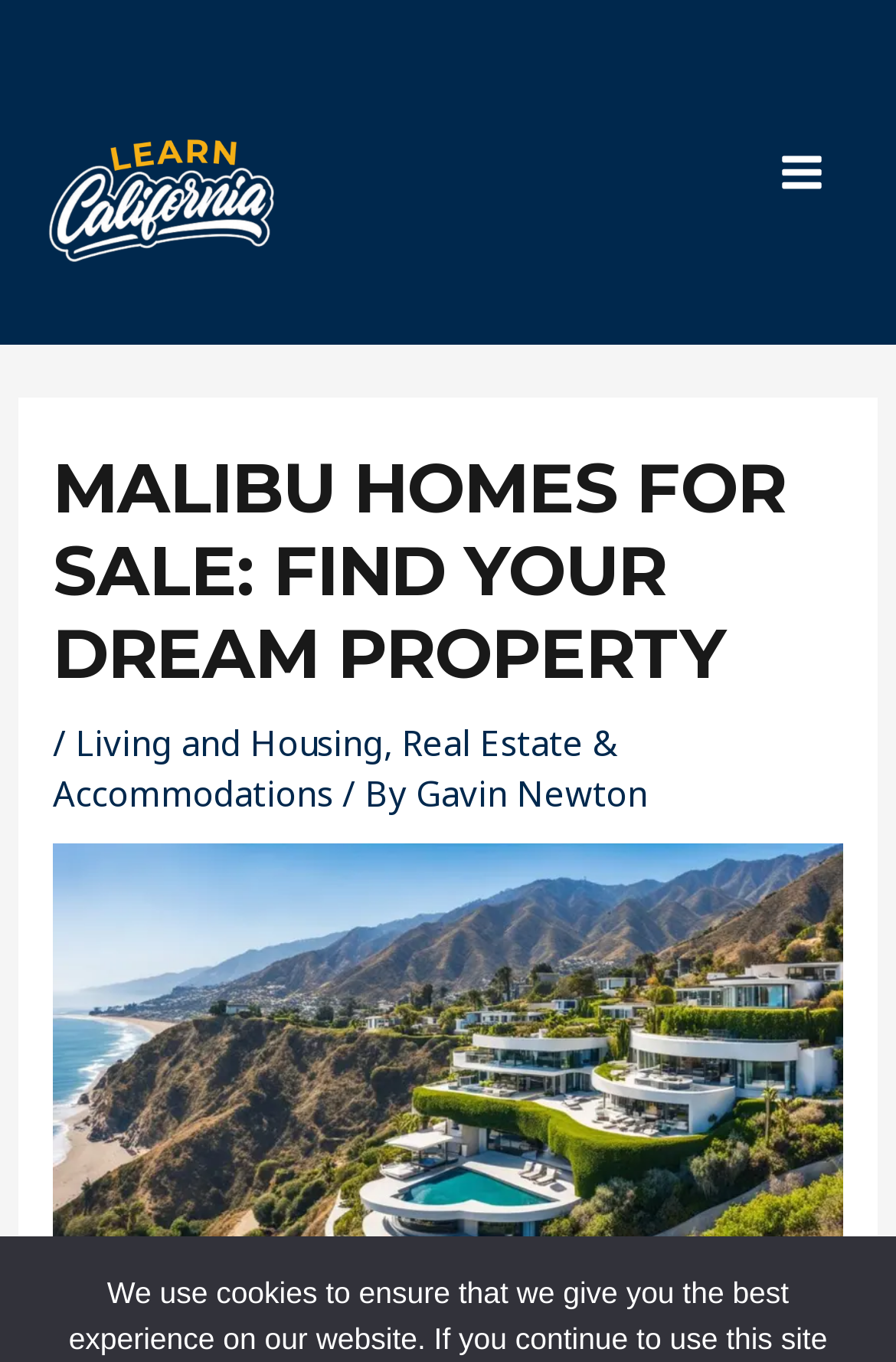Write a detailed summary of the webpage, including text, images, and layout.

The webpage is about Malibu homes for sale, showcasing luxurious oceanfront properties and exclusive estates. At the top left, there is a link to "Learn California" accompanied by an image with the same name. On the top right, a "MAIN MENU" button is located, which is not expanded and has an icon beside it.

Below the top section, a large header spans the width of the page, containing the title "MALIBU HOMES FOR SALE: FIND YOUR DREAM PROPERTY" in a prominent font. Underneath the title, there is a navigation section with links to "Living and Housing", "Real Estate & Accommodations", and an author's name, "Gavin Newton", separated by slashes and commas.

A large image related to "malibu homes for sale" takes up the majority of the page, likely showcasing a luxurious property. Overall, the webpage appears to be a real estate website focused on high-end properties in Malibu.